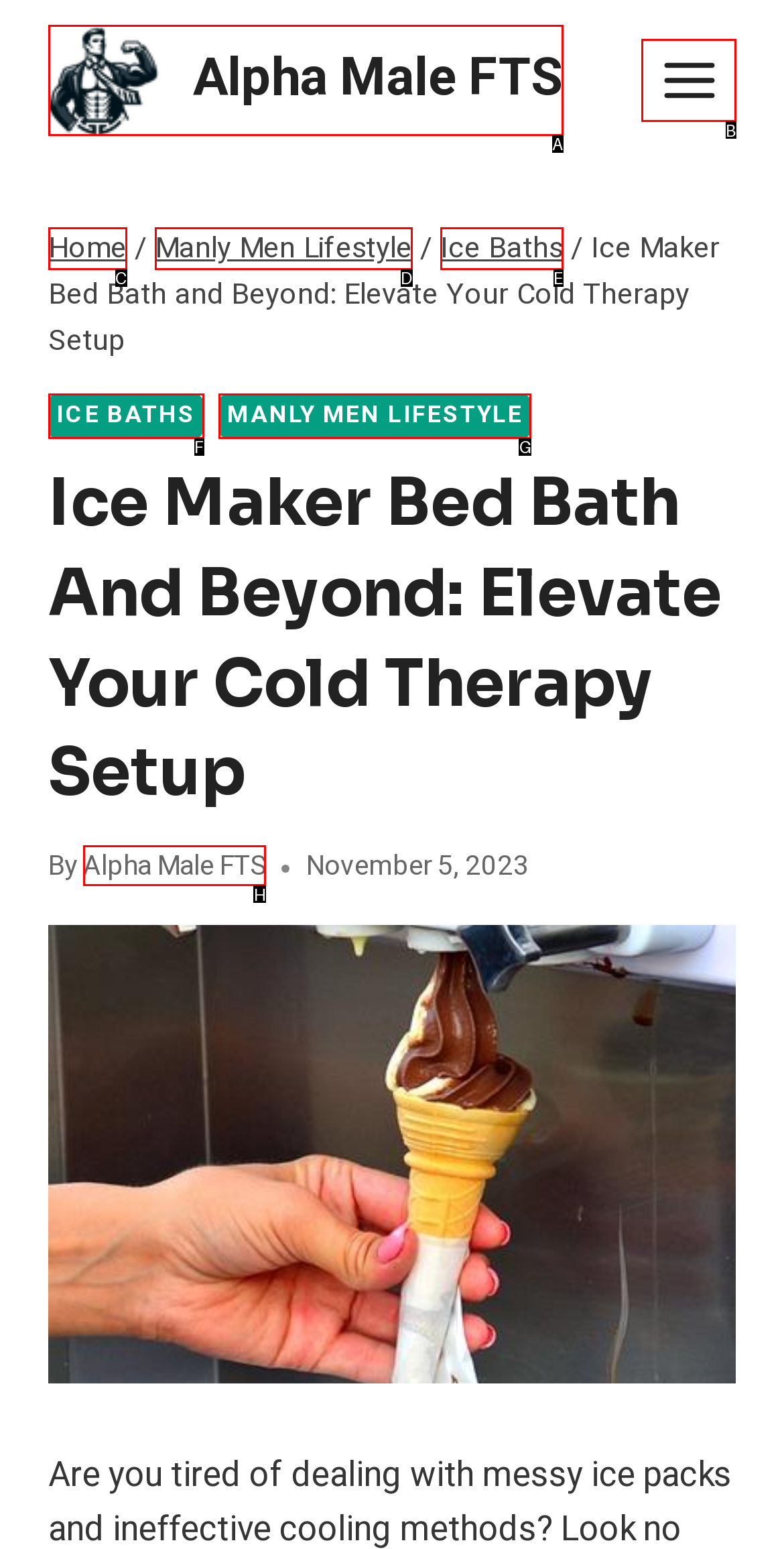Determine which UI element I need to click to achieve the following task: Check the author of the article Provide your answer as the letter of the selected option.

H